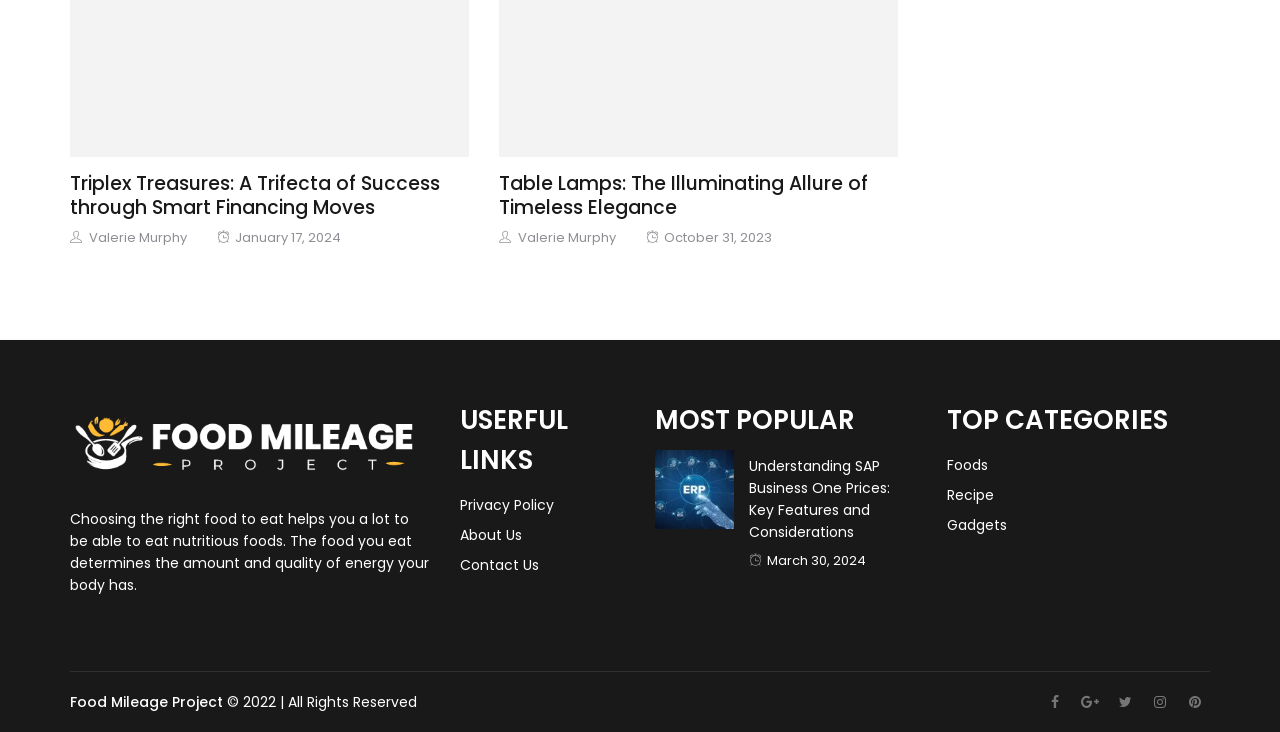What is the date of the second article?
Look at the image and answer the question using a single word or phrase.

October 31, 2023